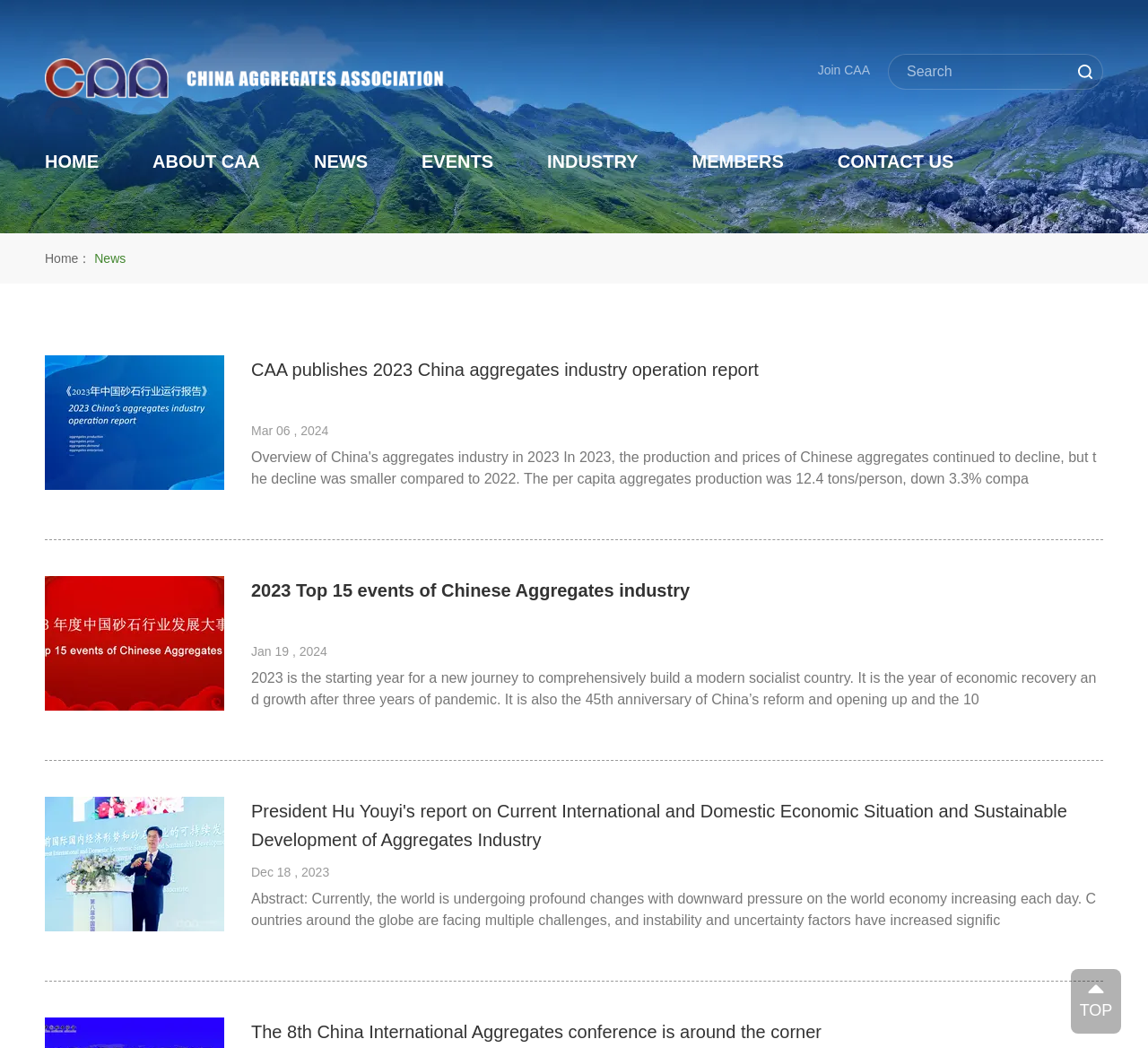Find and indicate the bounding box coordinates of the region you should select to follow the given instruction: "Read the news about 'CAA publishes 2023 China aggregates industry operation report'".

[0.039, 0.339, 0.195, 0.467]